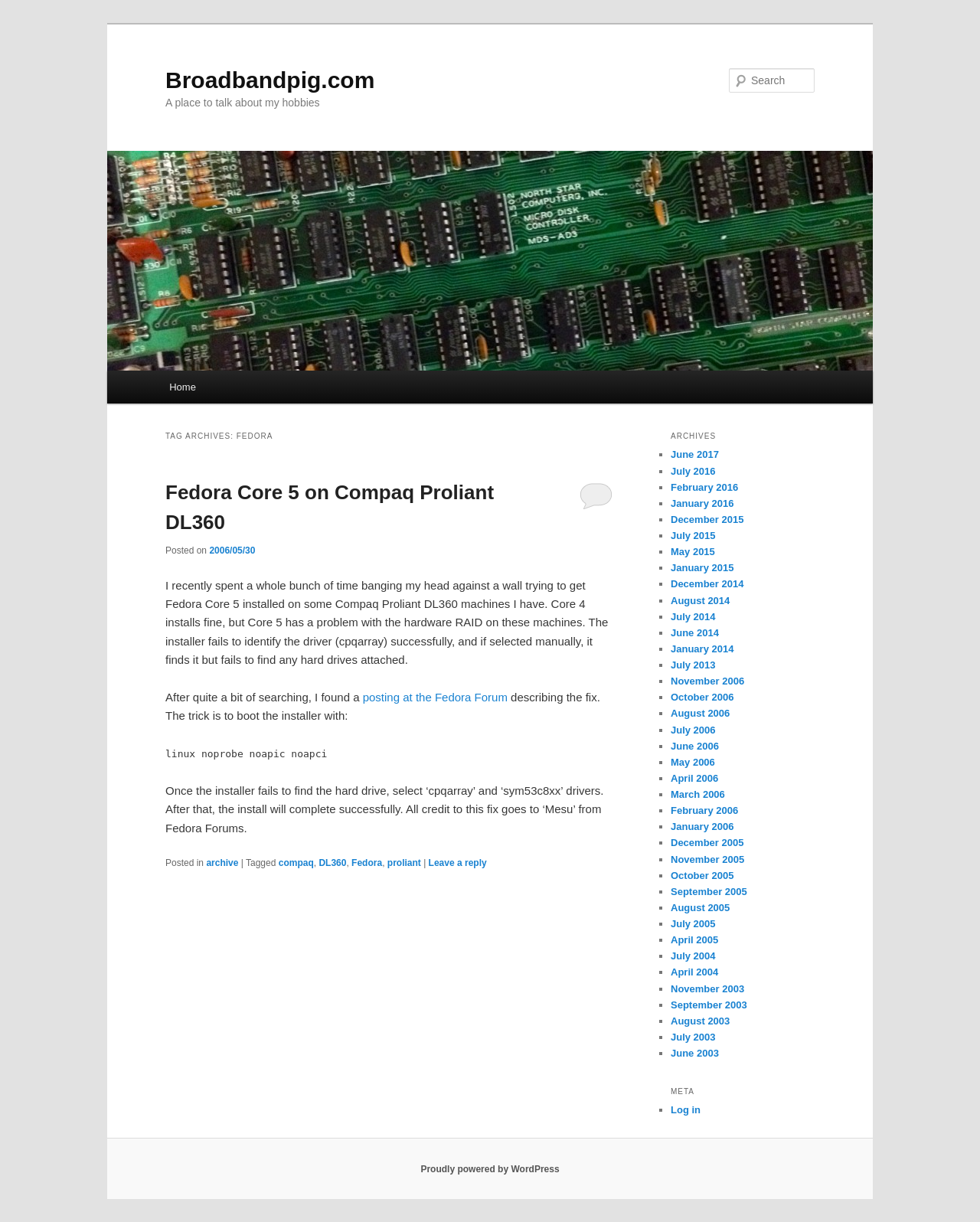What is the purpose of the search box?
Please answer using one word or phrase, based on the screenshot.

To search the website